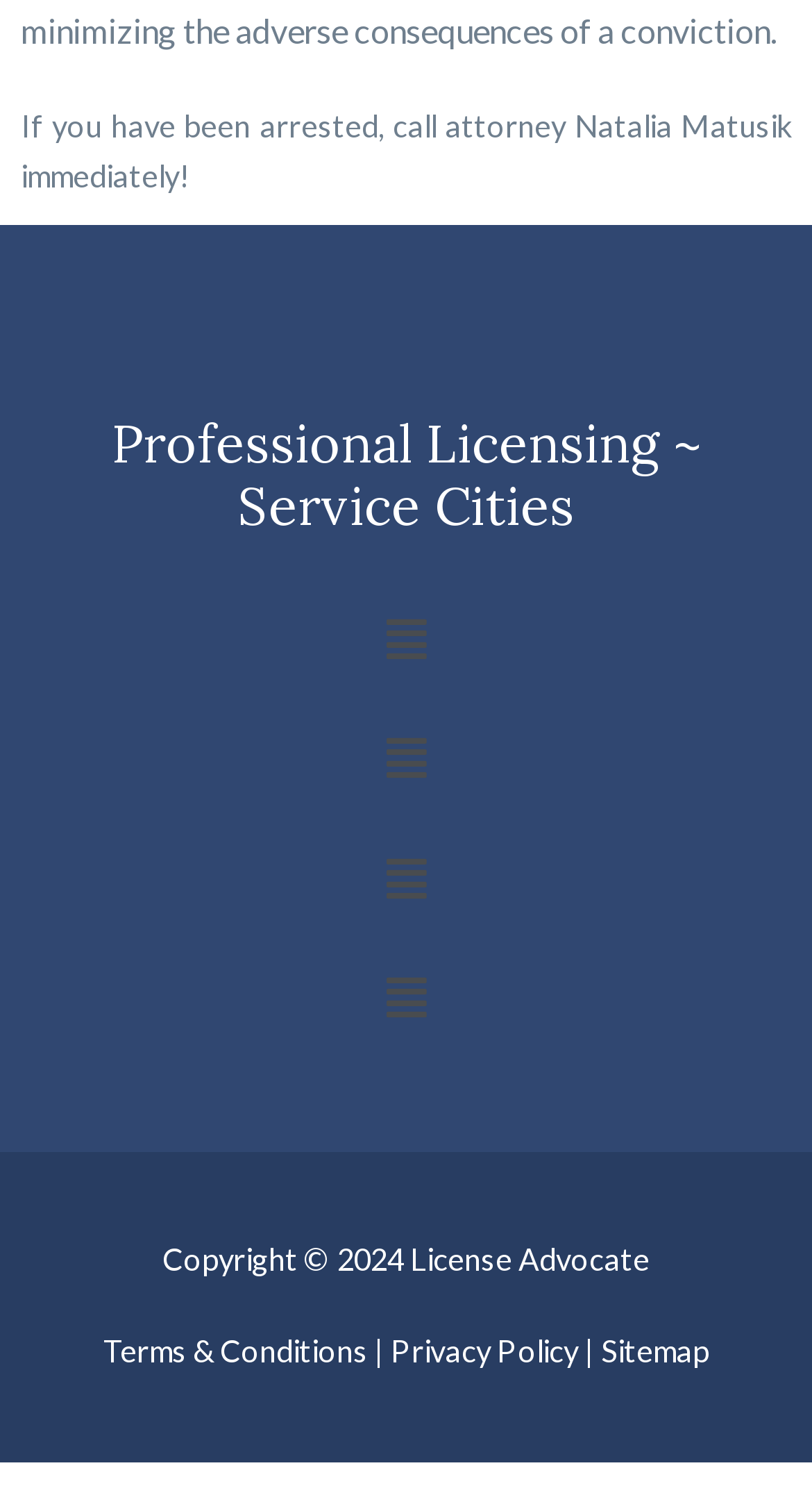Use the details in the image to answer the question thoroughly: 
What is the profession of Natalia Matusik?

The static text at the top of the webpage says 'If you have been arrested, call attorney Natalia Matusik immediately!', which indicates that Natalia Matusik is an attorney.